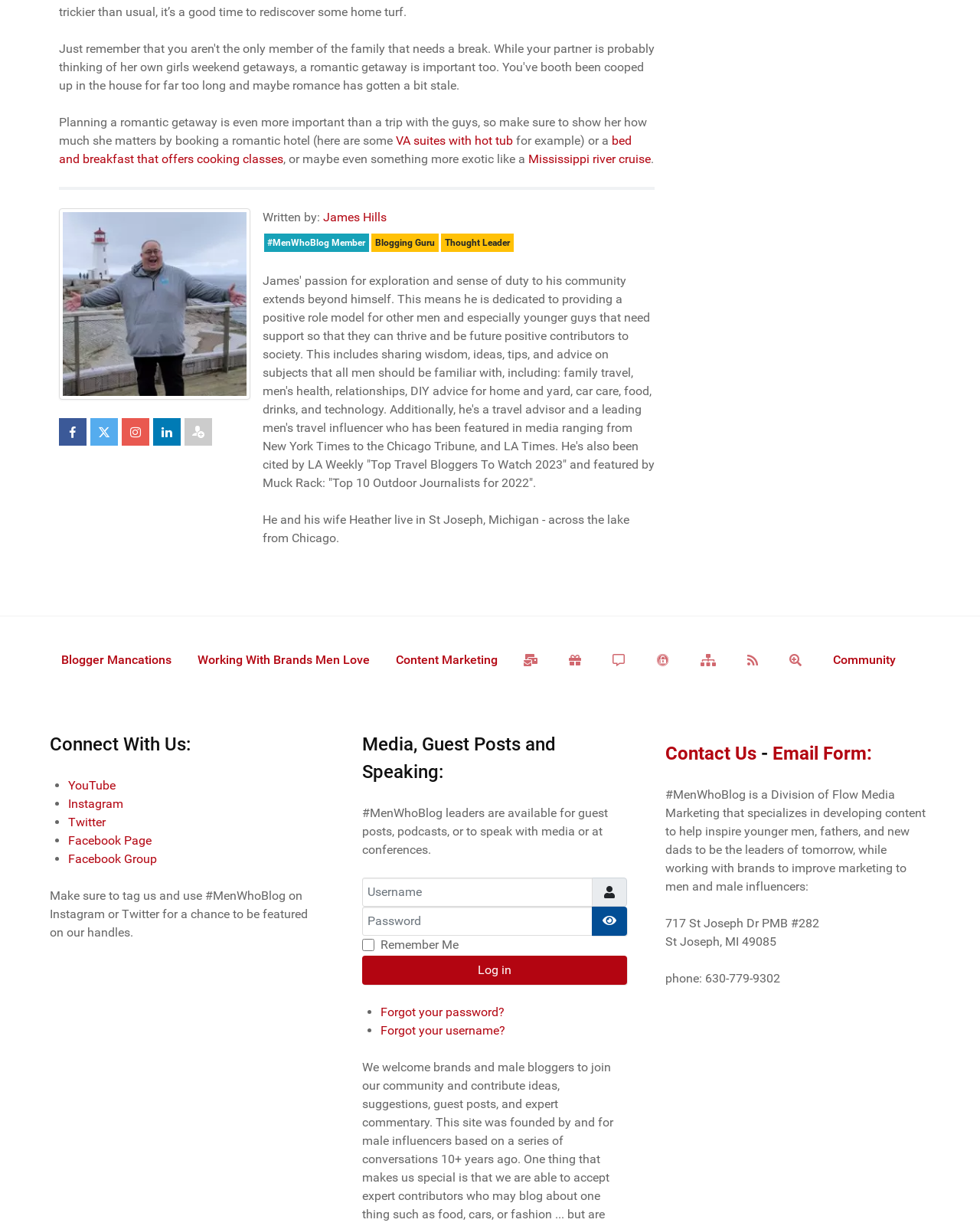Please find the bounding box coordinates of the element's region to be clicked to carry out this instruction: "Read the article written by James Hills".

[0.33, 0.171, 0.395, 0.183]